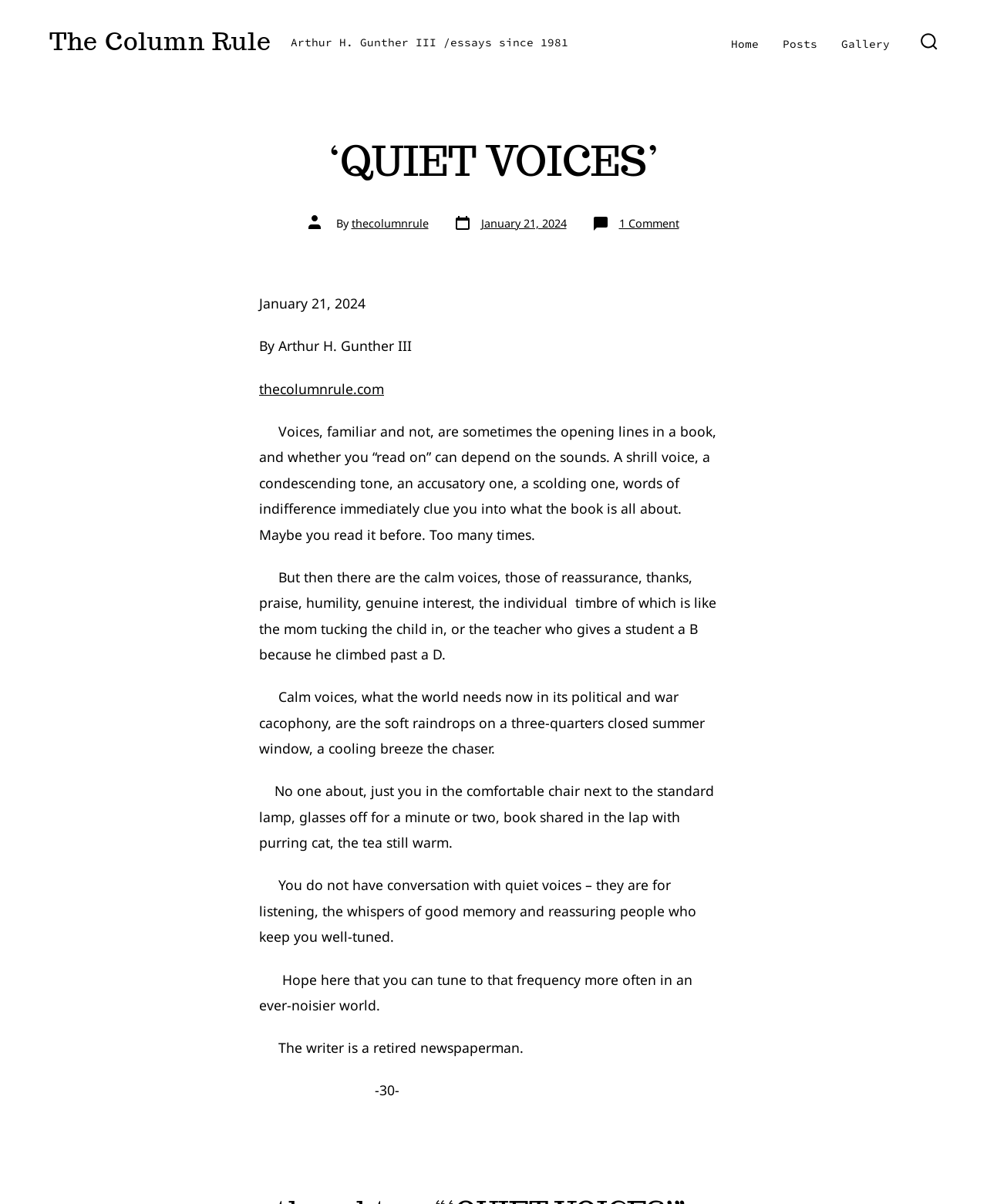Using the information in the image, give a detailed answer to the following question: What is the date of the article?

The date of the article can be found in the text 'Post date January 21, 2024' which is located below the article title.